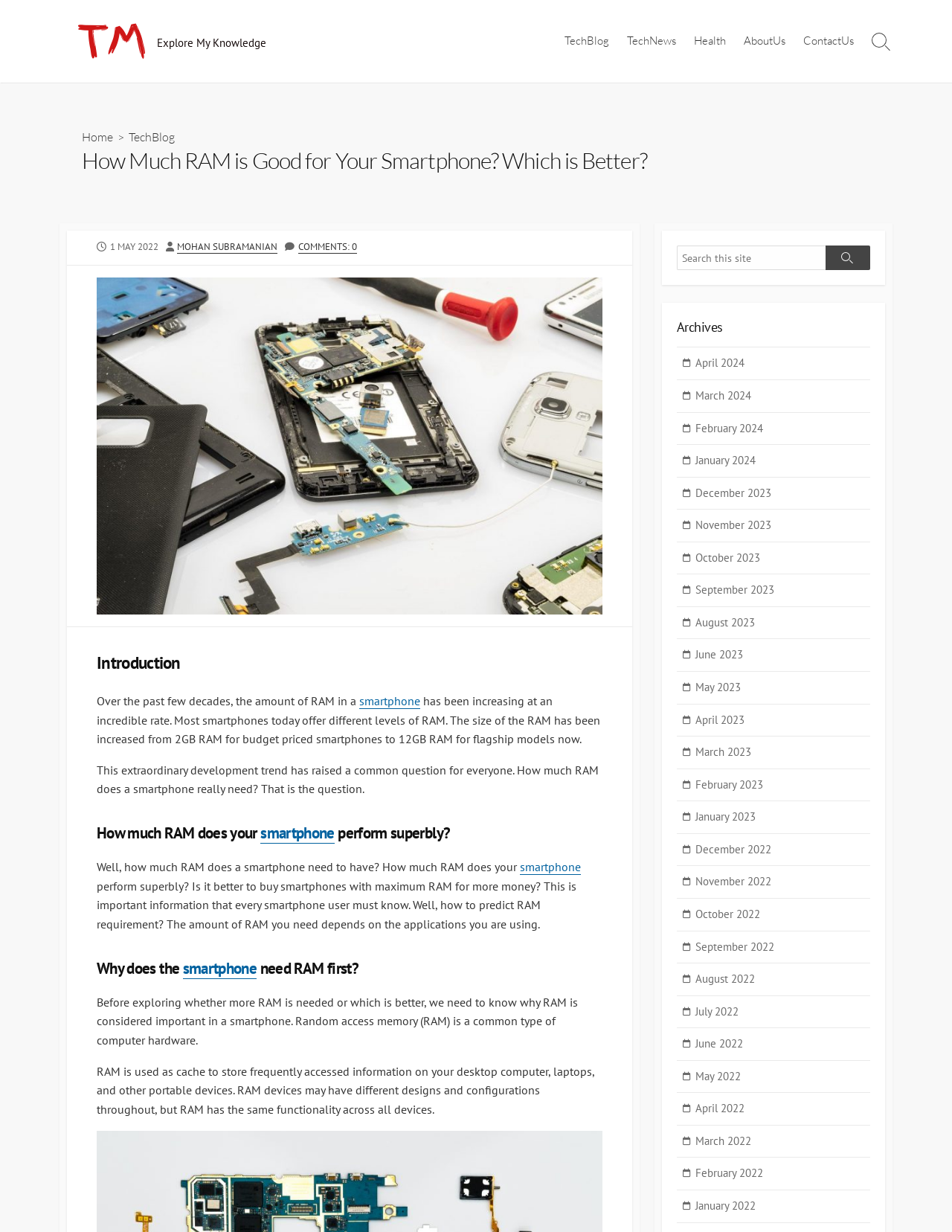Look at the image and answer the question in detail:
What is the name of the website?

The name of the website can be found in the top-left corner of the webpage, where it says 'Tech Mohan' in the header section.